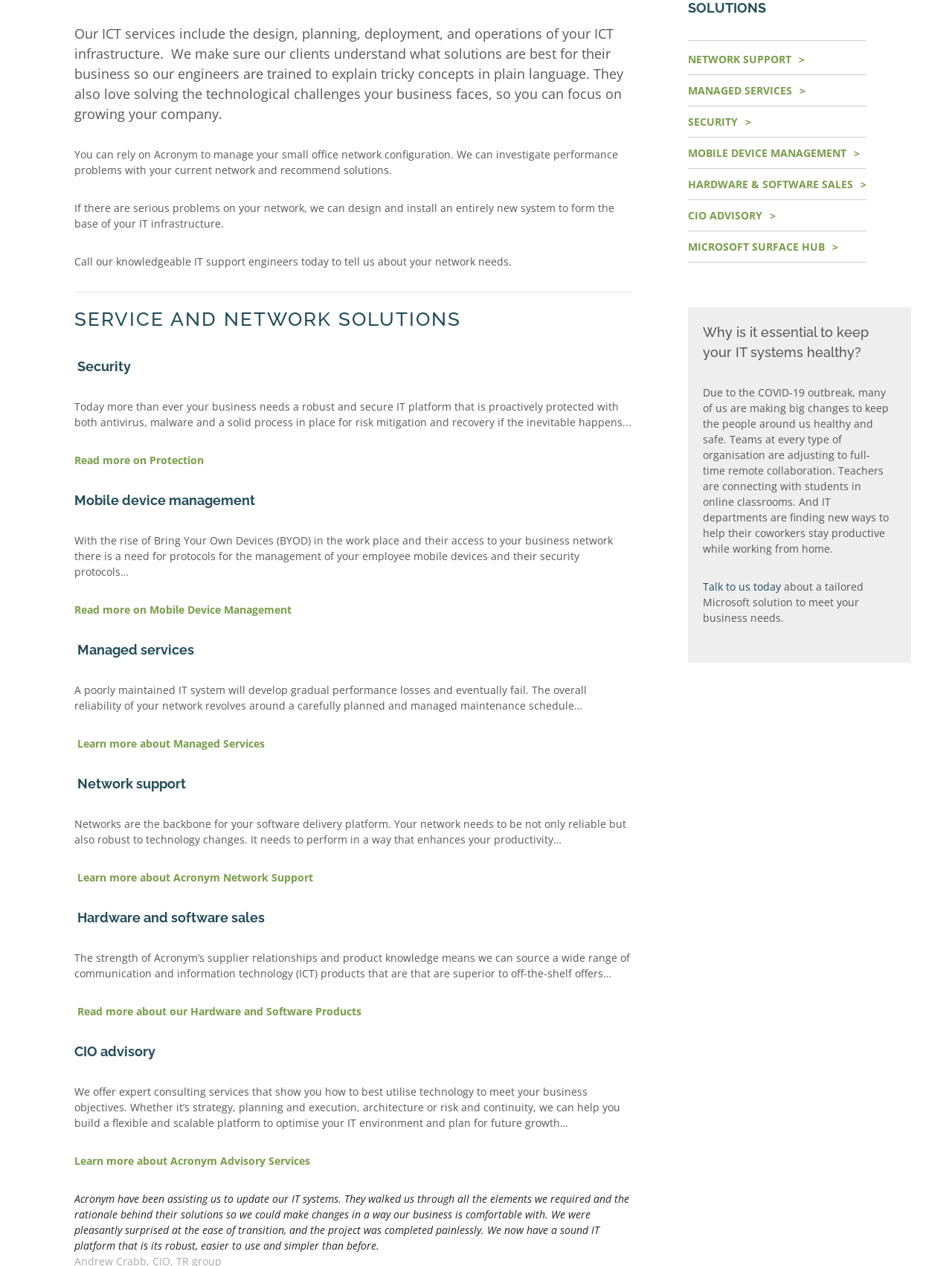Identify the bounding box coordinates for the UI element described as: "Read more on Protection".

[0.078, 0.358, 0.214, 0.369]